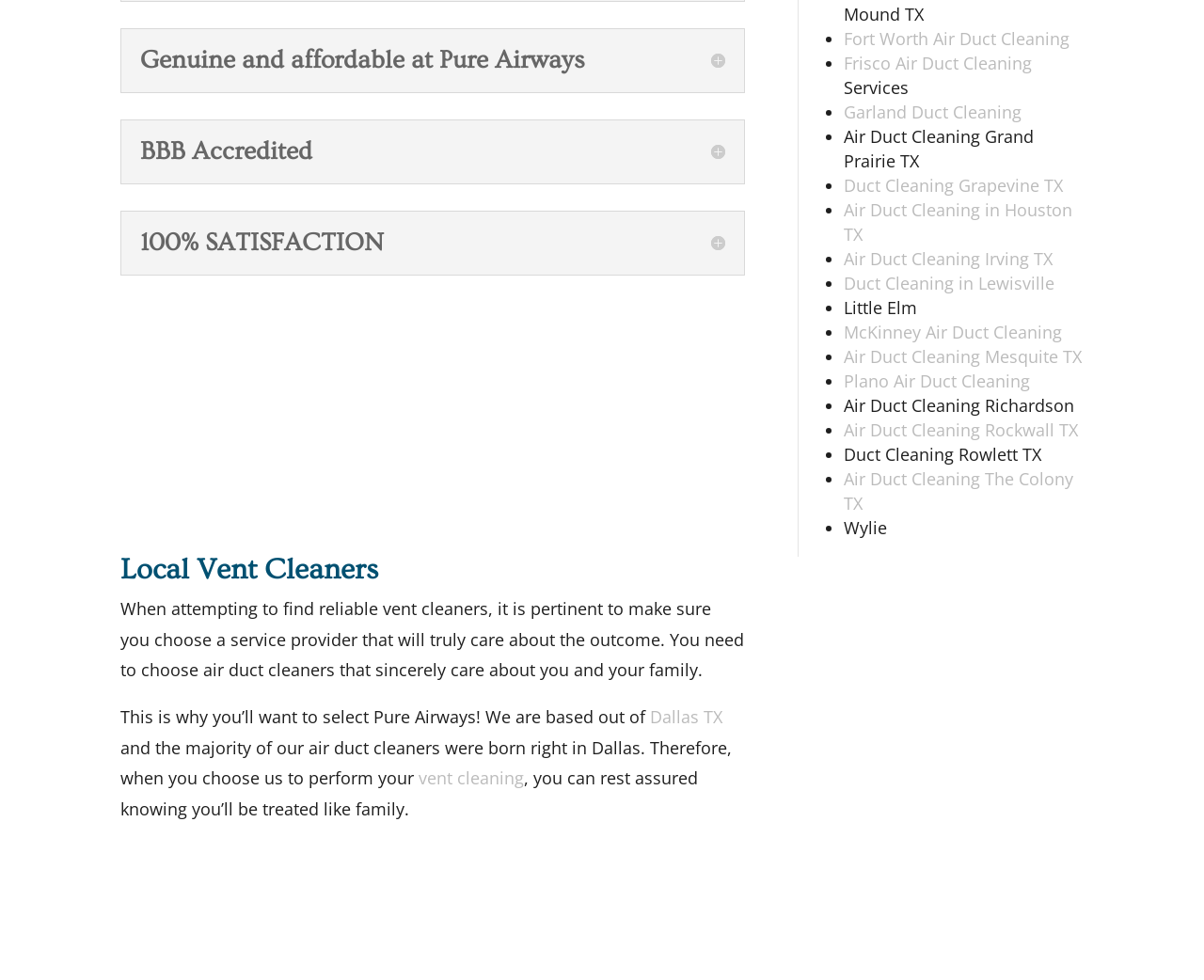What is the benefit of choosing Pure Airways for air duct cleaning?
Examine the image closely and answer the question with as much detail as possible.

The benefit of choosing Pure Airways for air duct cleaning can be found in the static text element that states 'you can rest assured knowing you’ll be treated like family'.